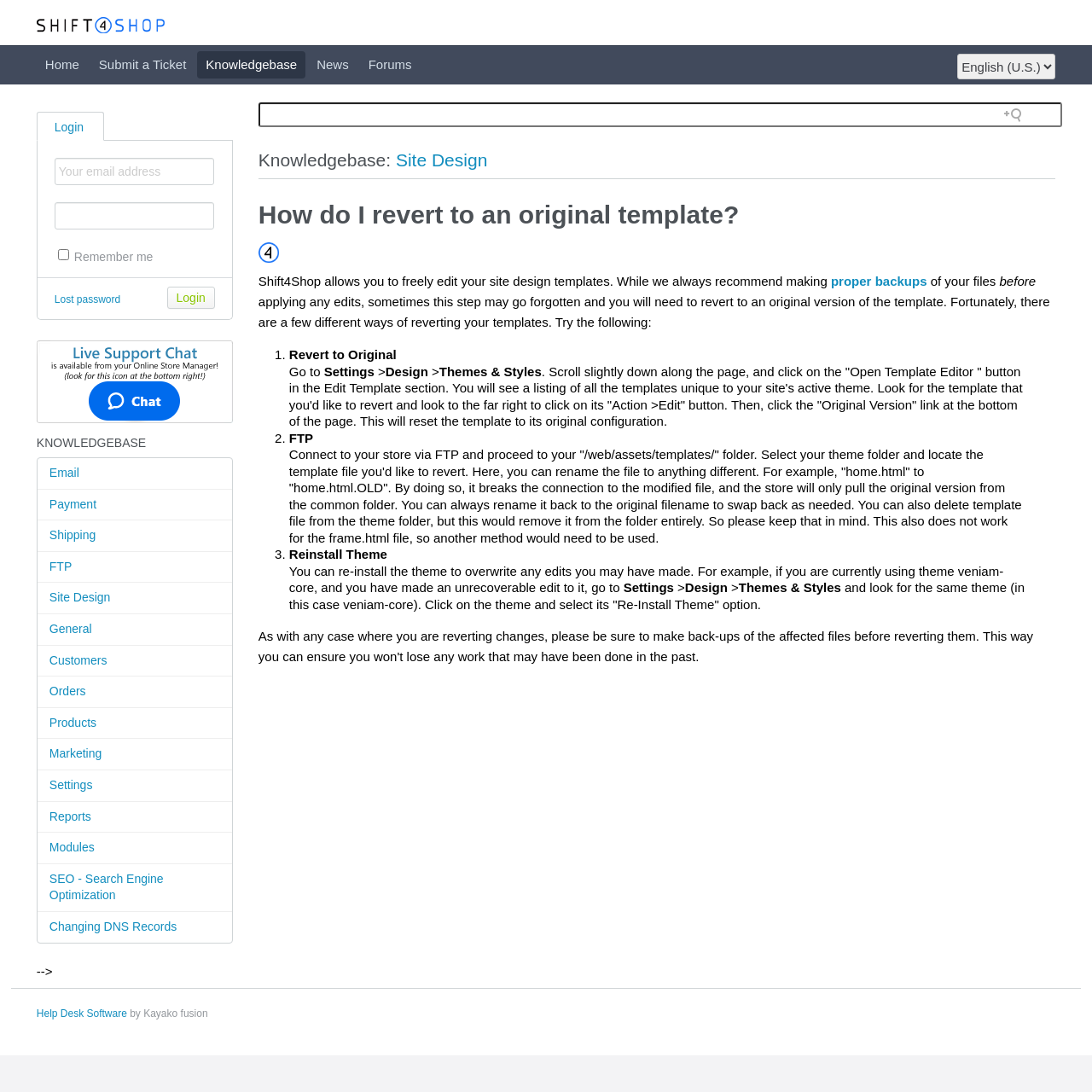Can you look at the image and give a comprehensive answer to the question:
Why can't you use the FTP method for the frame.html file?

The FTP method of reverting to an original template does not work for the frame.html file. This is because the frame.html file is a special case and requires a different method to revert to its original version.